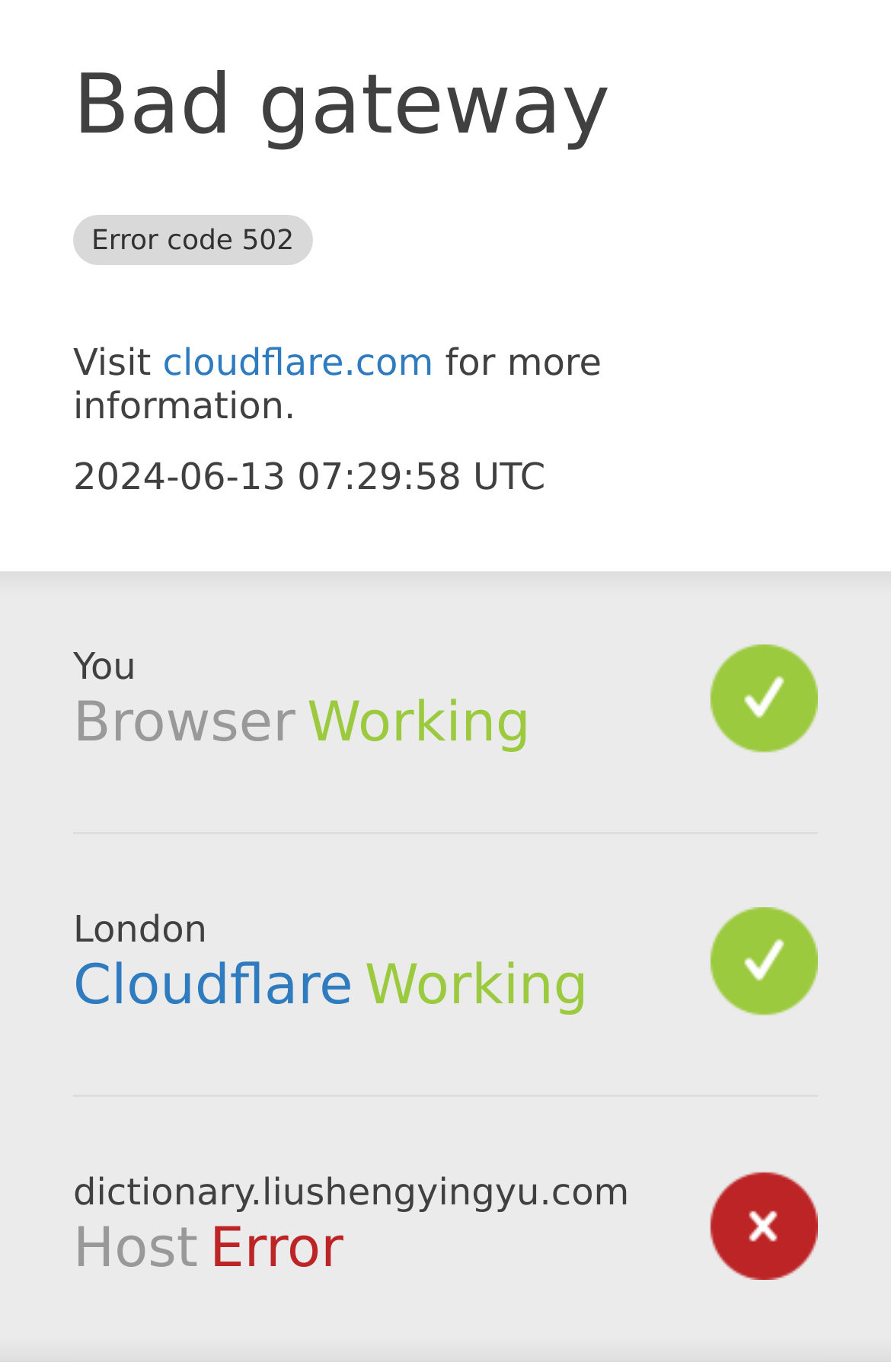Analyze the image and give a detailed response to the question:
What is the error code?

The error code is mentioned in the heading 'Bad gateway Error code 502' which is located at the top of the webpage with a bounding box coordinate of [0.082, 0.04, 0.897, 0.235].